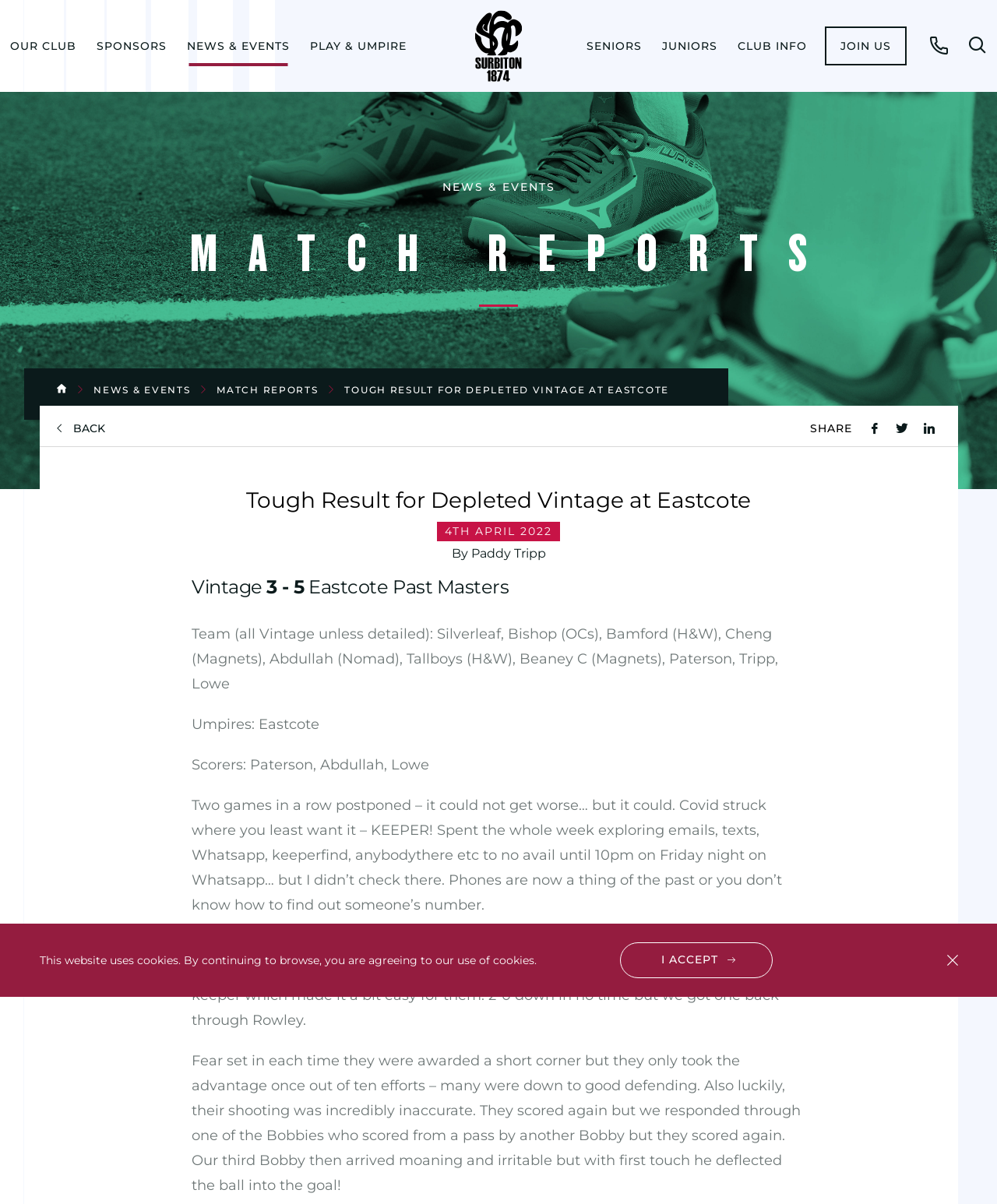Determine the bounding box coordinates for the area that should be clicked to carry out the following instruction: "Read the MATCH REPORTS".

[0.078, 0.188, 0.953, 0.234]